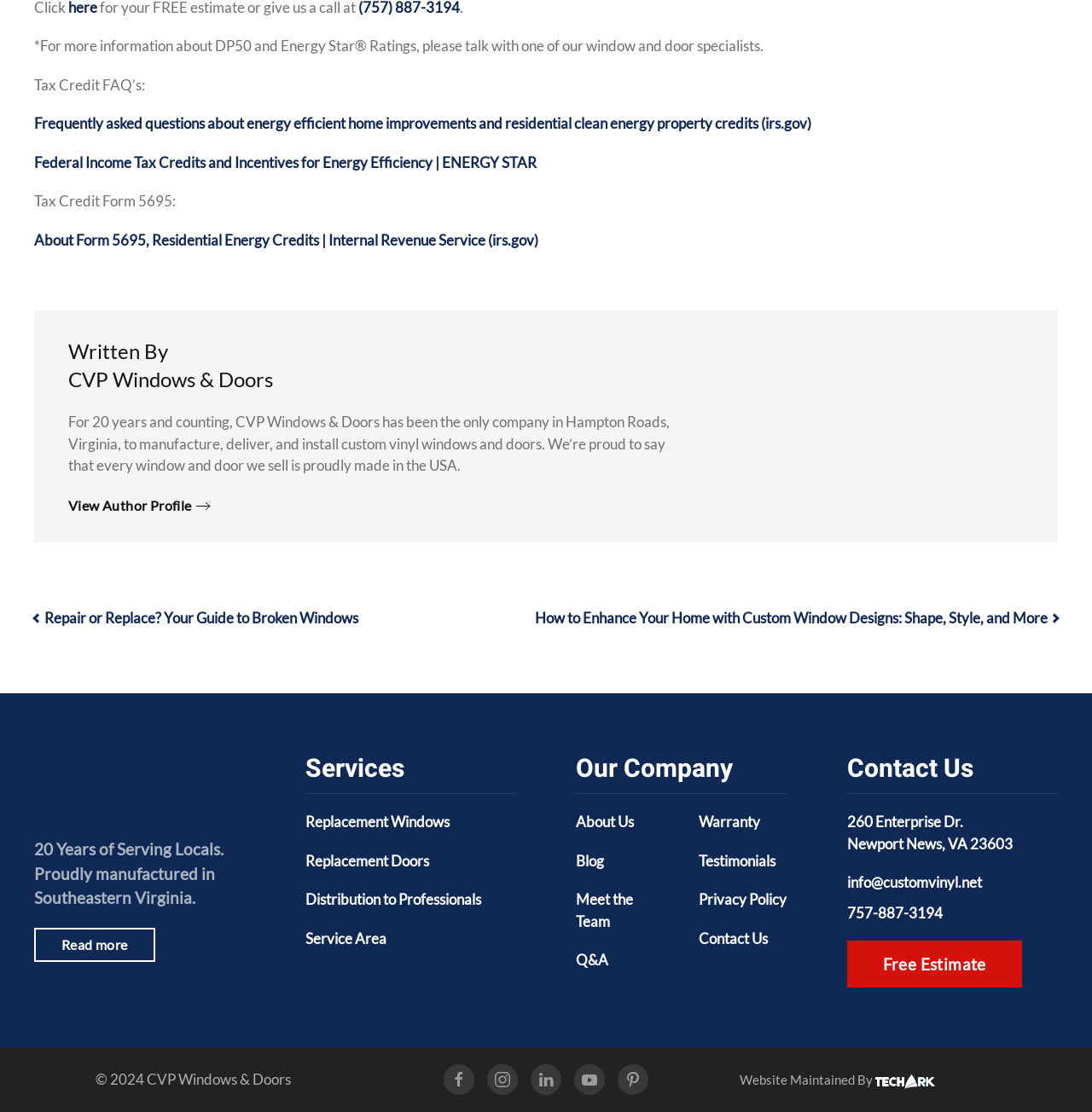Identify the bounding box coordinates of the region I need to click to complete this instruction: "Click on 'Tax Credit FAQ’s:'".

[0.031, 0.068, 0.133, 0.084]